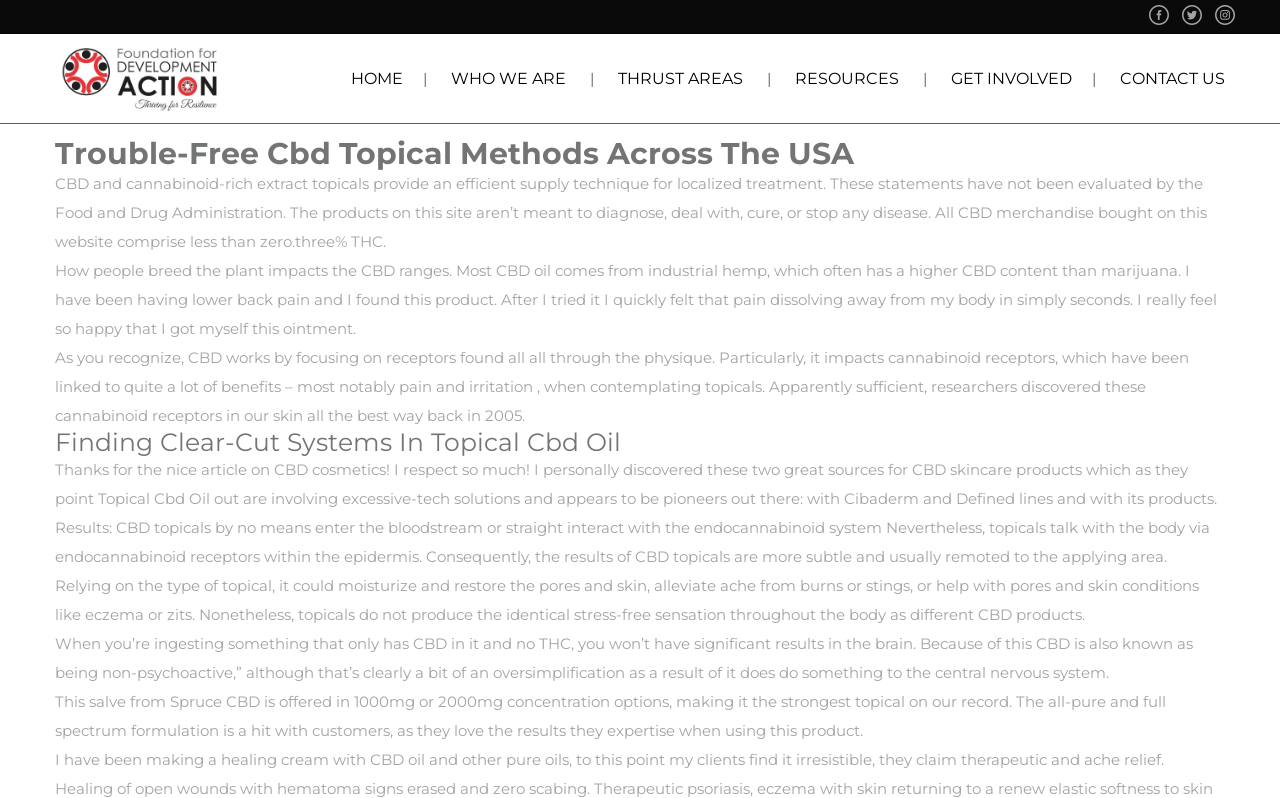Provide the bounding box coordinates for the UI element described in this sentence: "RESOURCES". The coordinates should be four float values between 0 and 1, i.e., [left, top, right, bottom].

[0.621, 0.086, 0.702, 0.11]